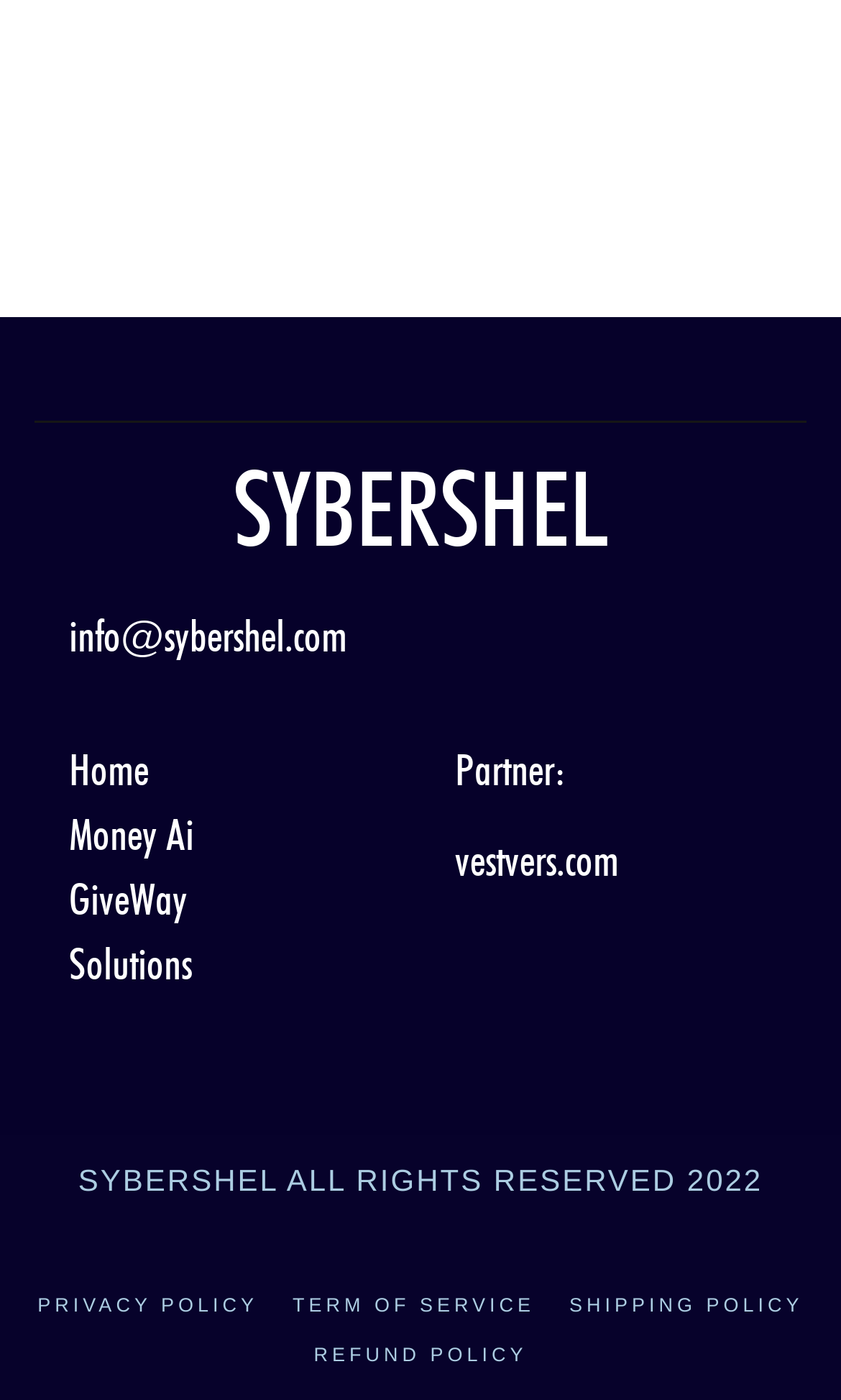What year is Sybershel's copyright?
Please give a detailed answer to the question using the information shown in the image.

I found the copyright year by looking at the StaticText element with the OCR text 'SYBERSHEL ALL RIGHTS RESERVED 2022' located at [0.093, 0.83, 0.907, 0.855].